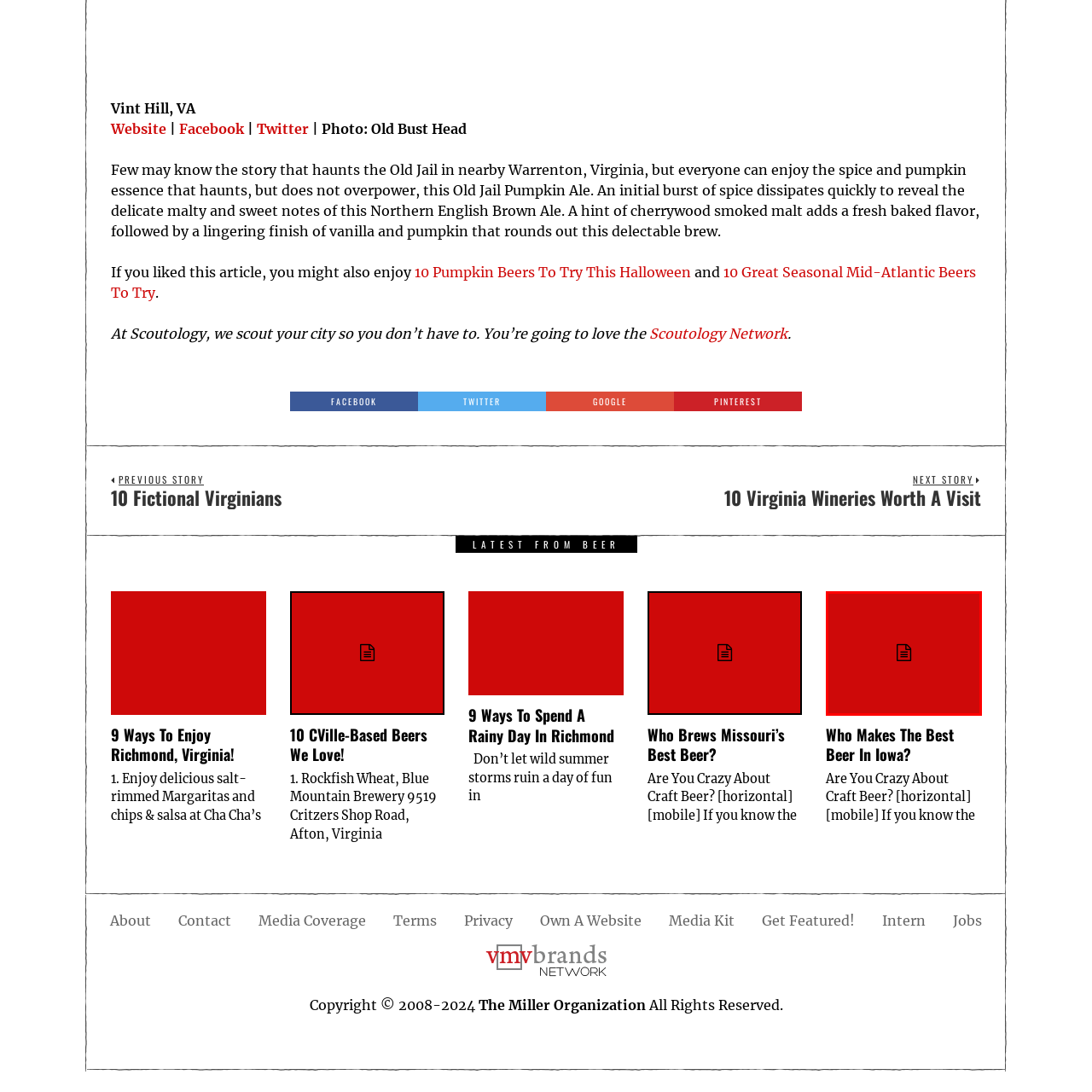View the image highlighted in red and provide one word or phrase: Is the corner of the document folded?

Yes